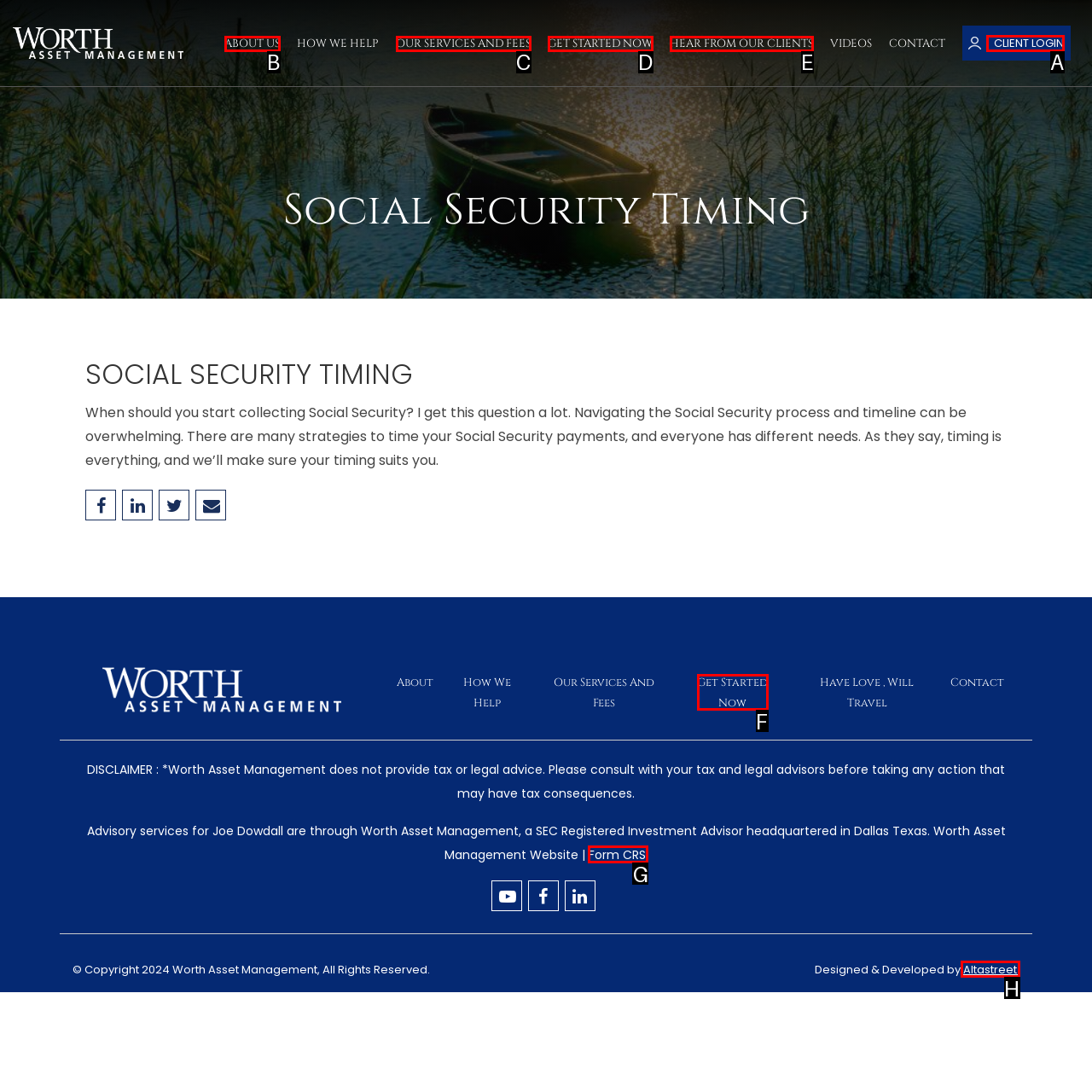Identify the letter of the UI element that fits the description: Isabella O'Brien
Respond with the letter of the option directly.

None